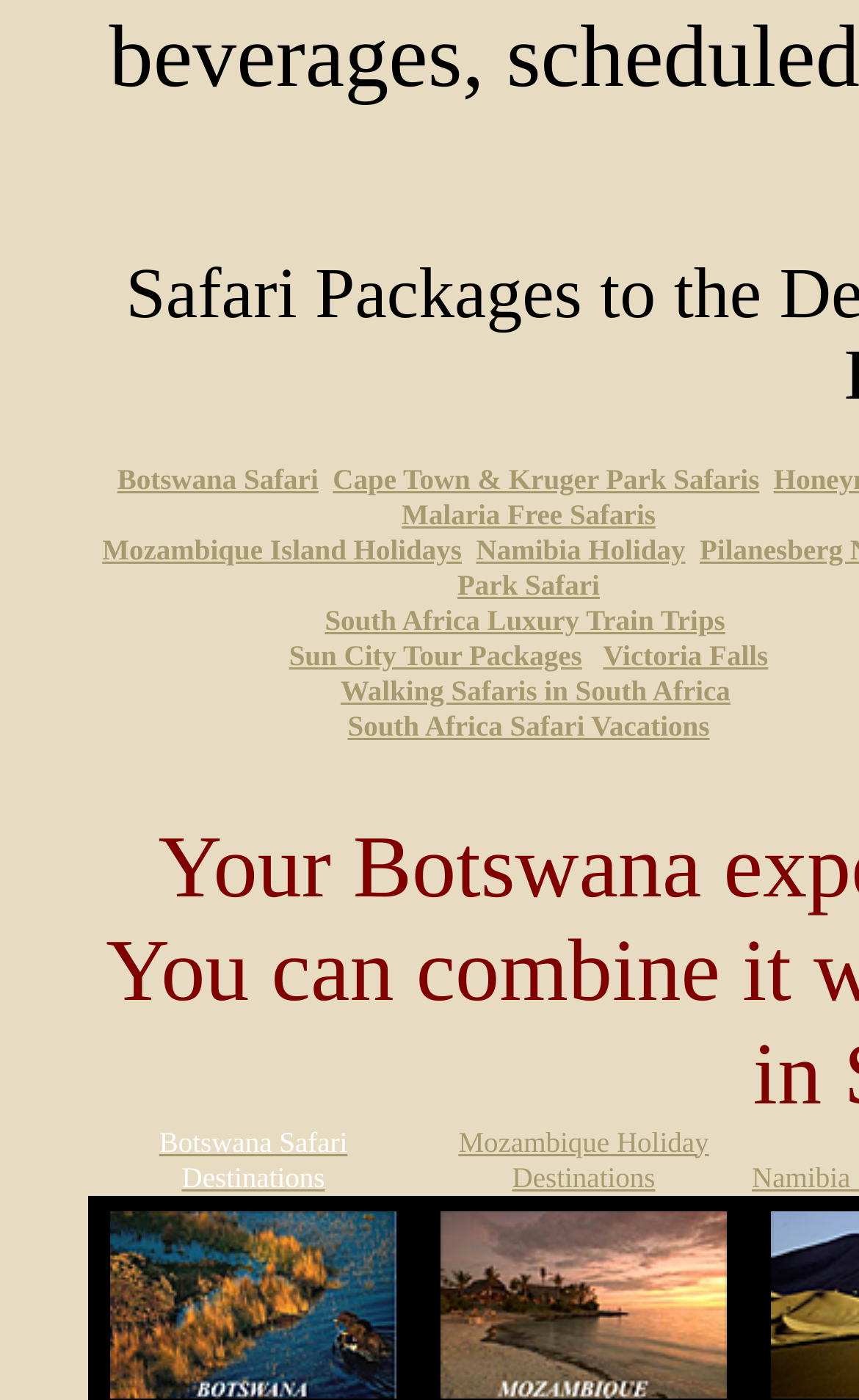Please specify the bounding box coordinates for the clickable region that will help you carry out the instruction: "Visit Victoria Falls".

[0.702, 0.456, 0.894, 0.479]